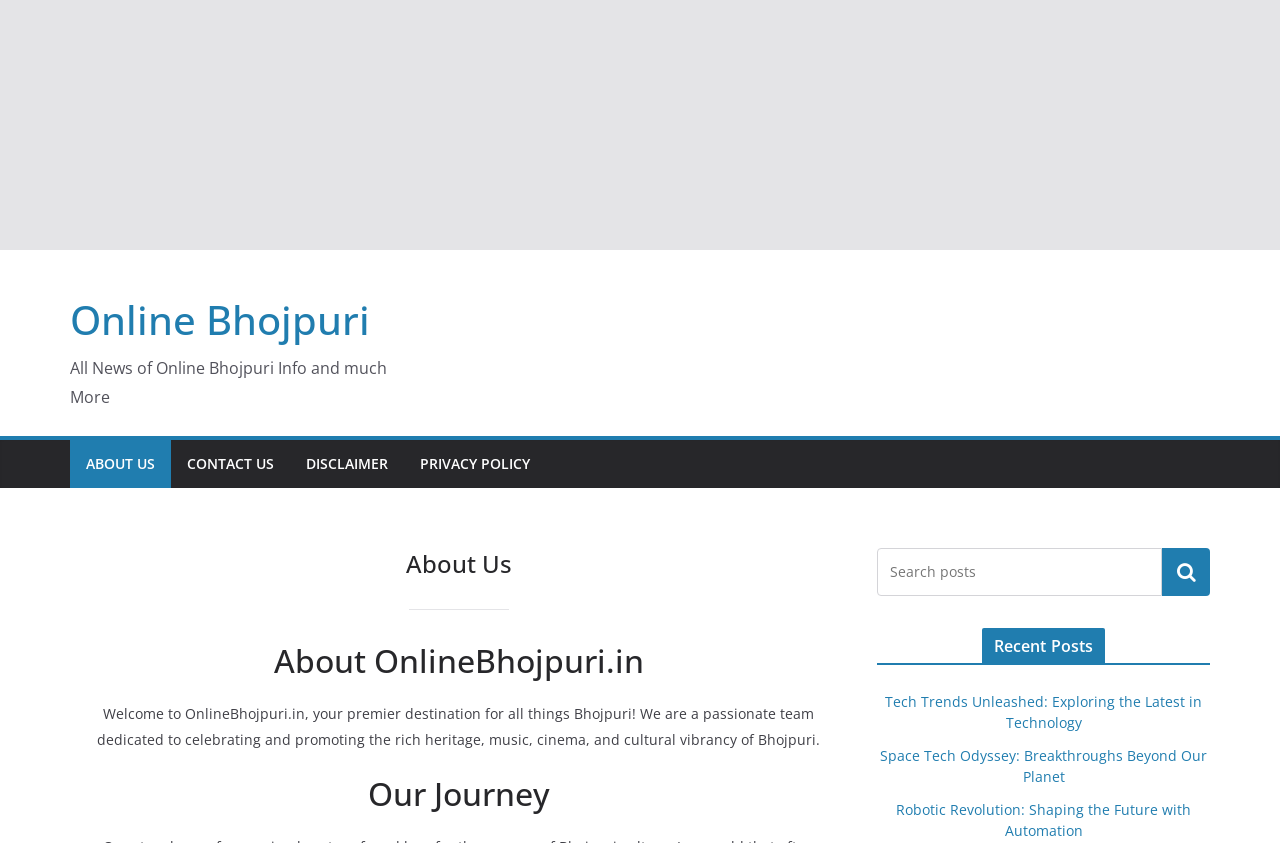Give a detailed overview of the webpage's appearance and contents.

The webpage is about Online Bhojpuri, a platform that celebrates and promotes the rich heritage, music, cinema, and cultural vibrancy of Bhojpuri. At the top, there is a link to skip to the content. Below it, the website's title "Online Bhojpuri" is displayed prominently, along with a link to the same. A brief description "All News of Online Bhojpuri Info and much More" is placed below the title.

The main navigation menu is located on the top-right, featuring links to "ABOUT US", "CONTACT US", "DISCLAIMER", and "PRIVACY POLICY". Below the navigation menu, there is a header section with a heading "About Us". A horizontal separator line is placed below the header.

The main content section is divided into three parts. The first part is about "About OnlineBhojpuri.in", which provides a brief introduction to the website and its mission. The second part is titled "Our Journey", but its content is not provided. The third part is a section for "Recent Posts", which features three links to news articles, including "Tech Trends Unleashed: Exploring the Latest in Technology", "Space Tech Odyssey: Breakthroughs Beyond Our Planet", and "Robotic Revolution: Shaping the Future with Automation".

On the right side of the webpage, there is a complementary section that contains a search bar with a search button.